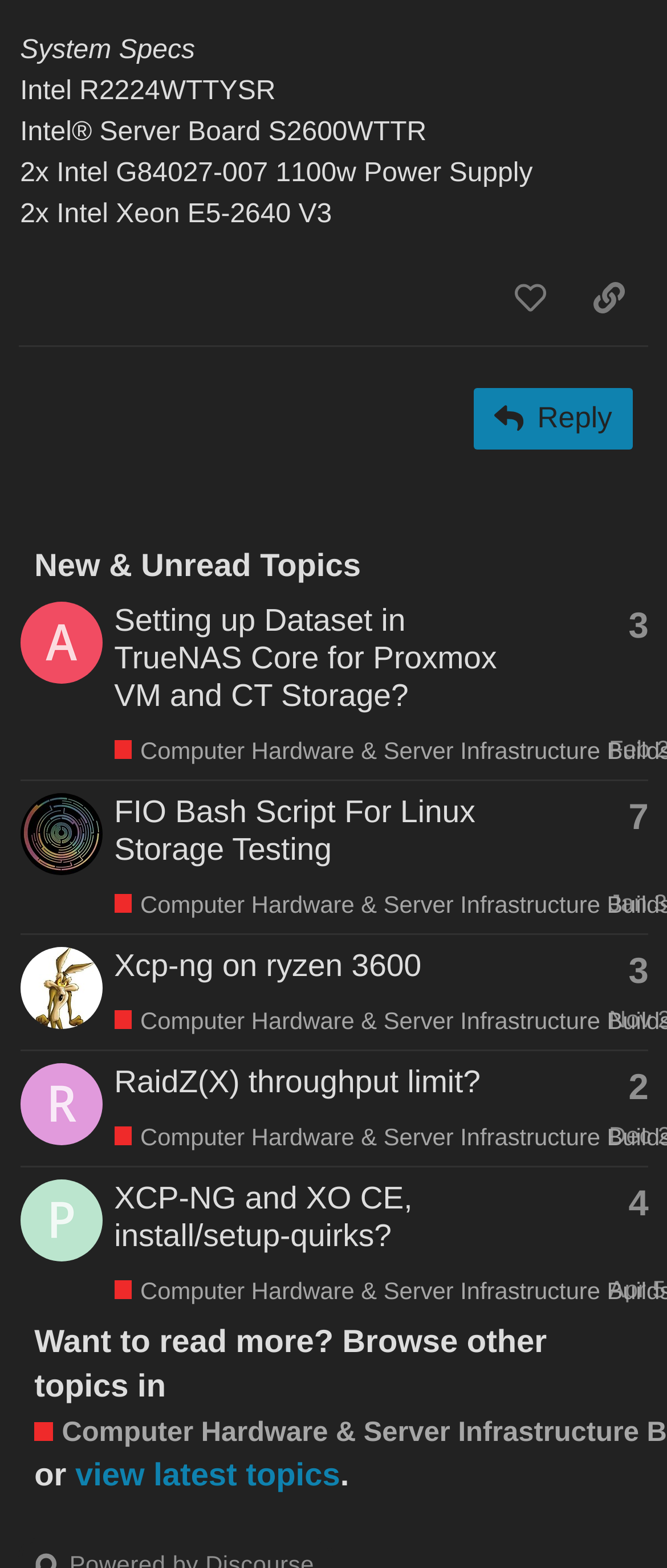Please find the bounding box coordinates of the element's region to be clicked to carry out this instruction: "Like this post".

[0.736, 0.168, 0.854, 0.212]